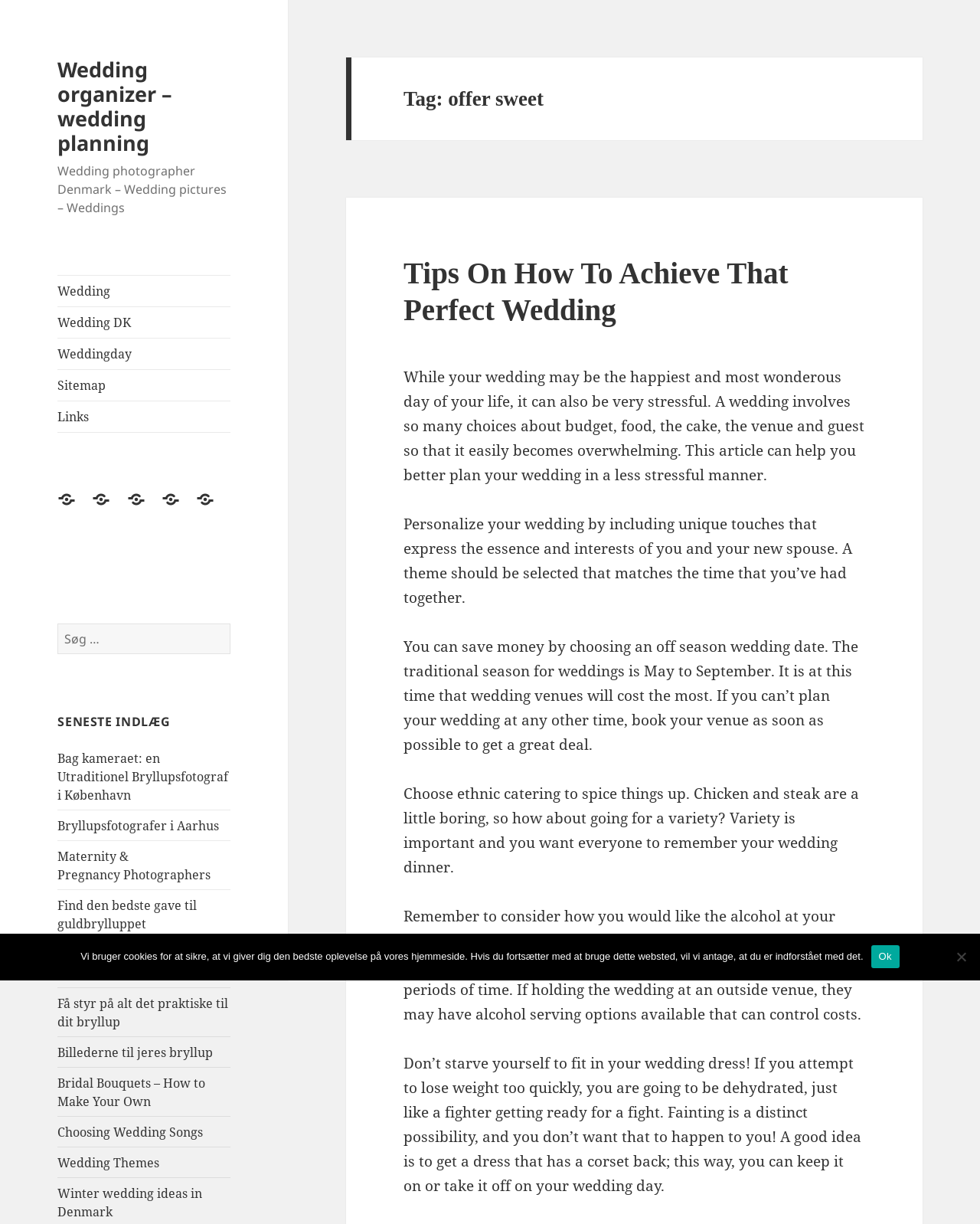Identify the bounding box for the UI element described as: "Wedding". The coordinates should be four float numbers between 0 and 1, i.e., [left, top, right, bottom].

[0.059, 0.4, 0.096, 0.43]